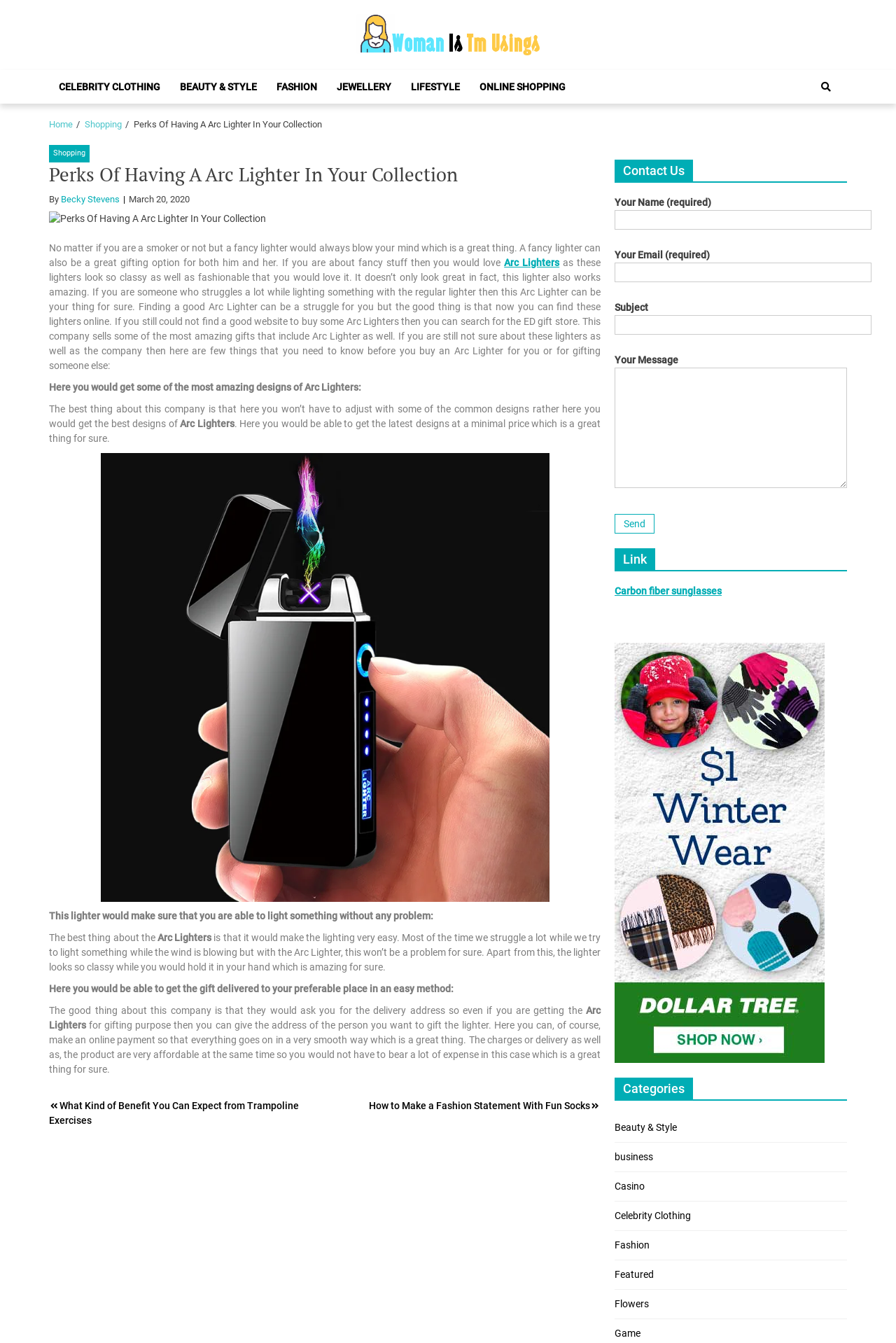Identify the bounding box coordinates for the UI element described as follows: "Carbon fiber sunglasses". Ensure the coordinates are four float numbers between 0 and 1, formatted as [left, top, right, bottom].

[0.686, 0.436, 0.805, 0.444]